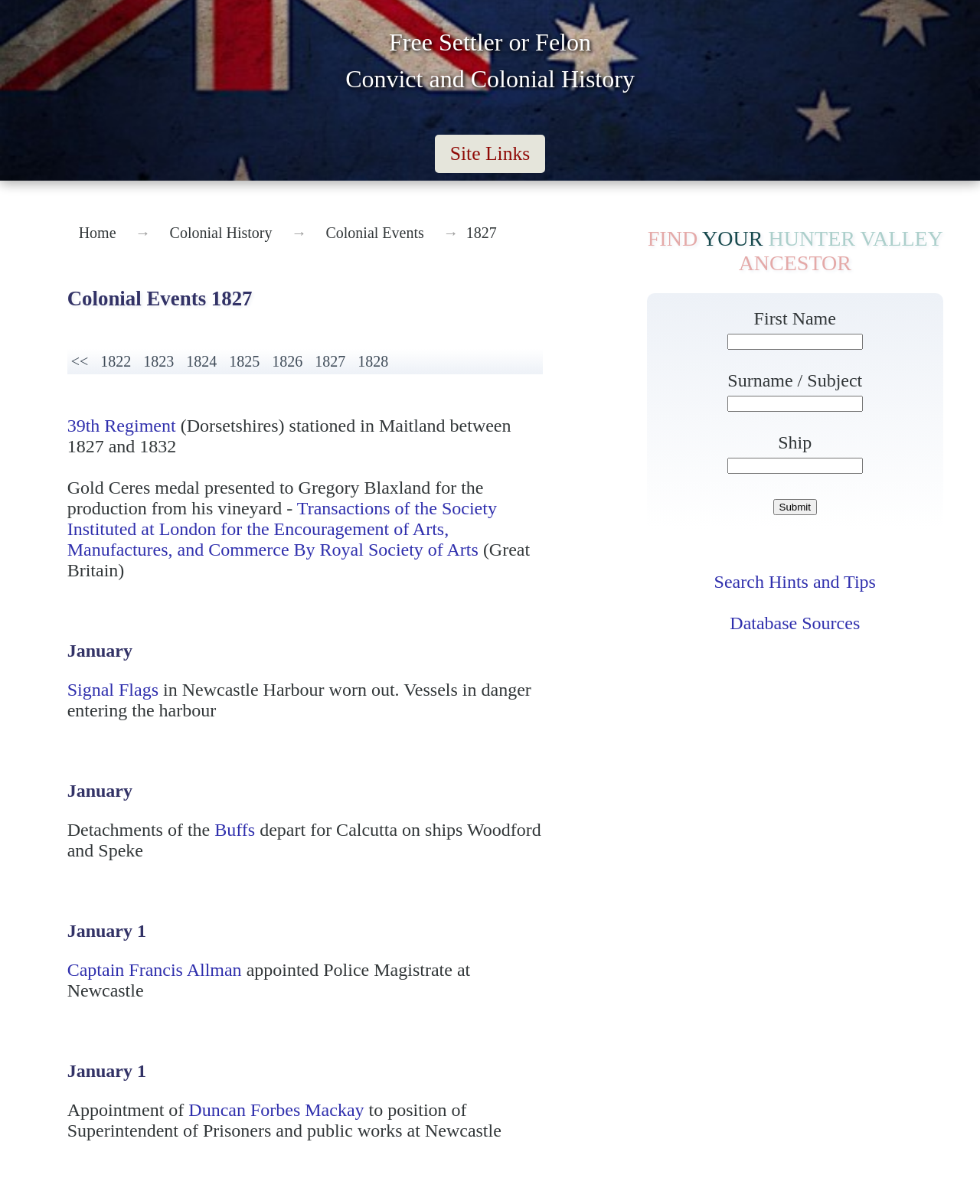Respond to the following question with a brief word or phrase:
What is Captain Francis Allman appointed as?

Police Magistrate